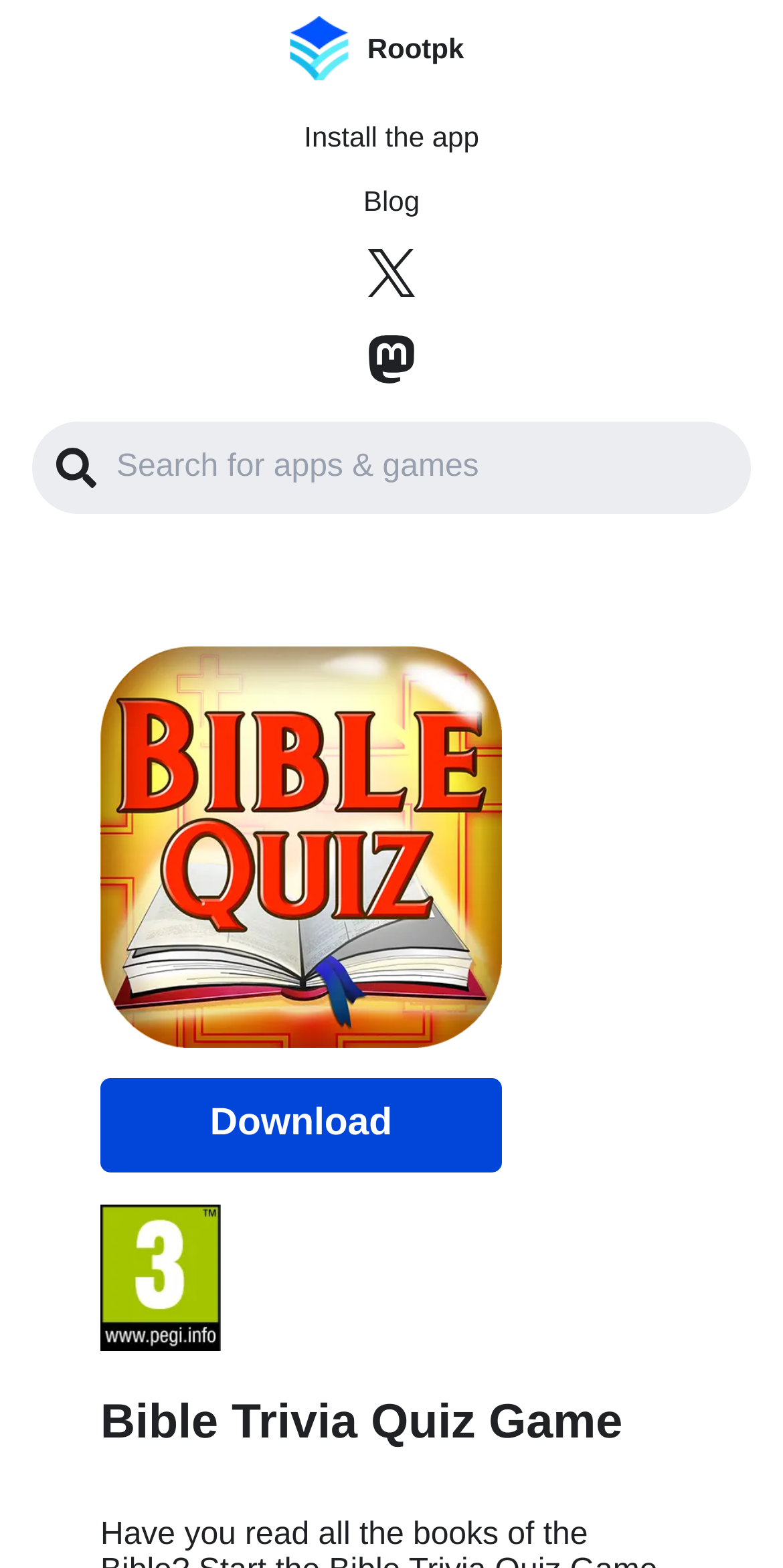Please give a short response to the question using one word or a phrase:
What is the position of the 'Install the app' link?

Top-left